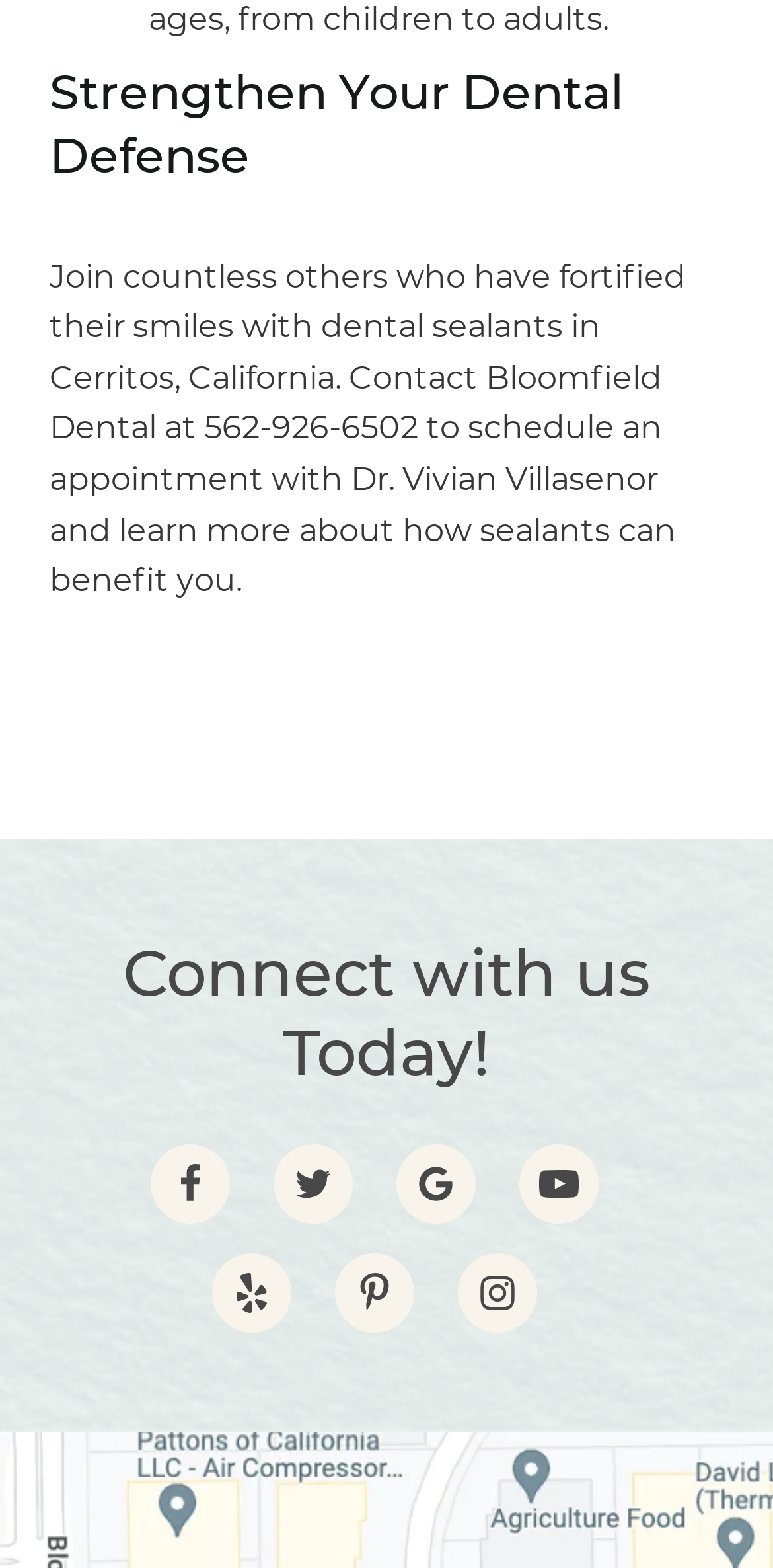Find and indicate the bounding box coordinates of the region you should select to follow the given instruction: "Contact Bloomfield Dental".

[0.064, 0.167, 0.887, 0.381]